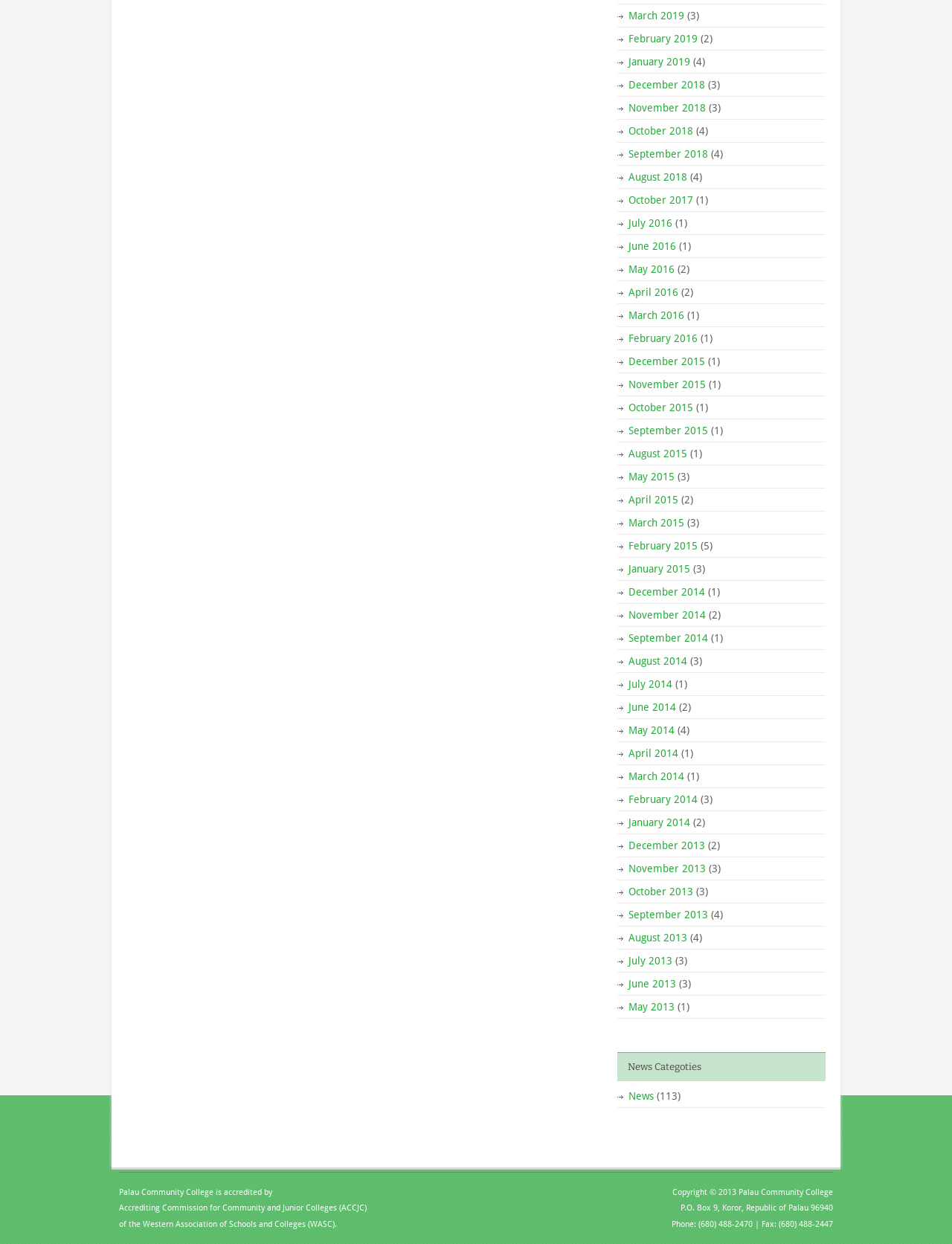Bounding box coordinates must be specified in the format (top-left x, top-left y, bottom-right x, bottom-right y). All values should be floating point numbers between 0 and 1. What are the bounding box coordinates of the UI element described as: News

[0.66, 0.876, 0.687, 0.886]